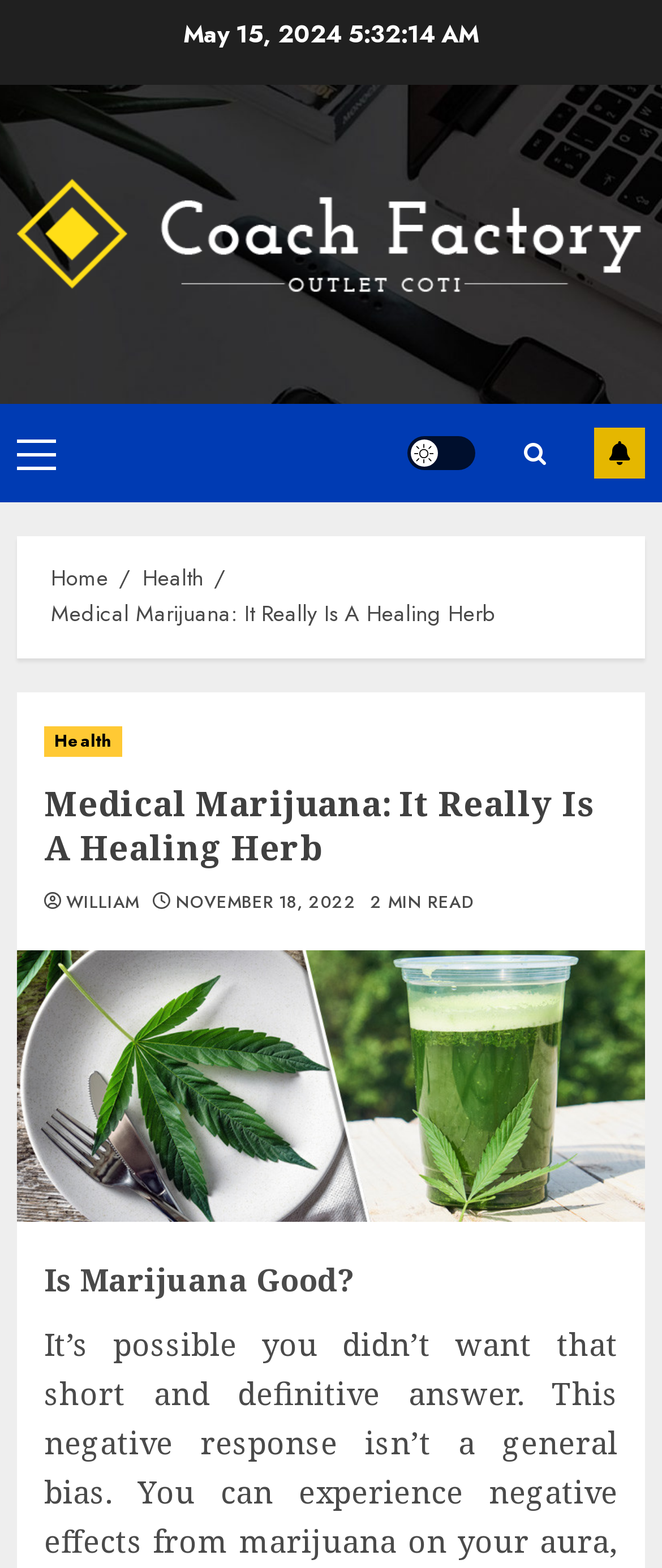Identify the bounding box for the described UI element: "william".

[0.1, 0.568, 0.211, 0.583]